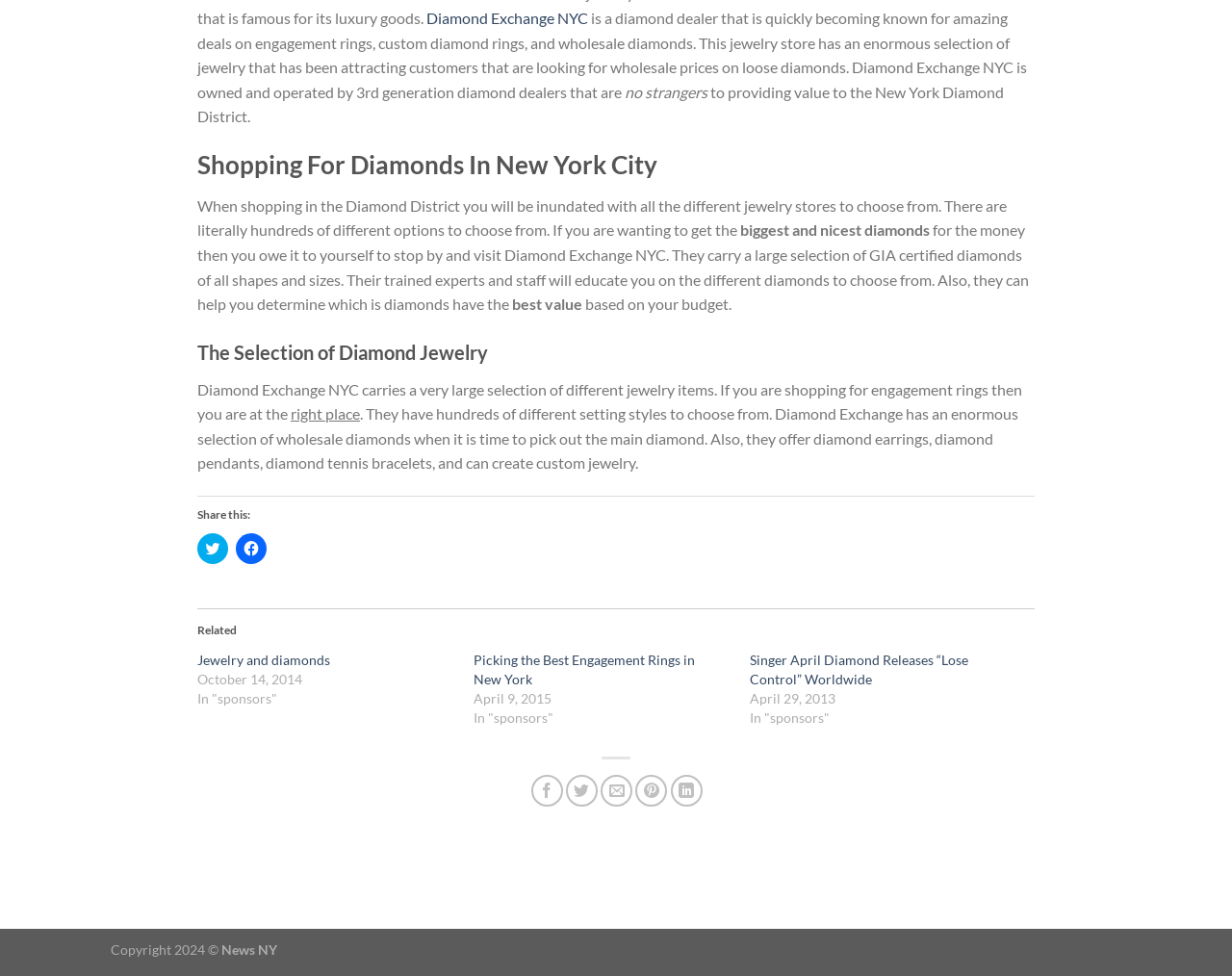Identify the bounding box coordinates for the UI element that matches this description: "Jewelry and diamonds".

[0.16, 0.668, 0.268, 0.685]